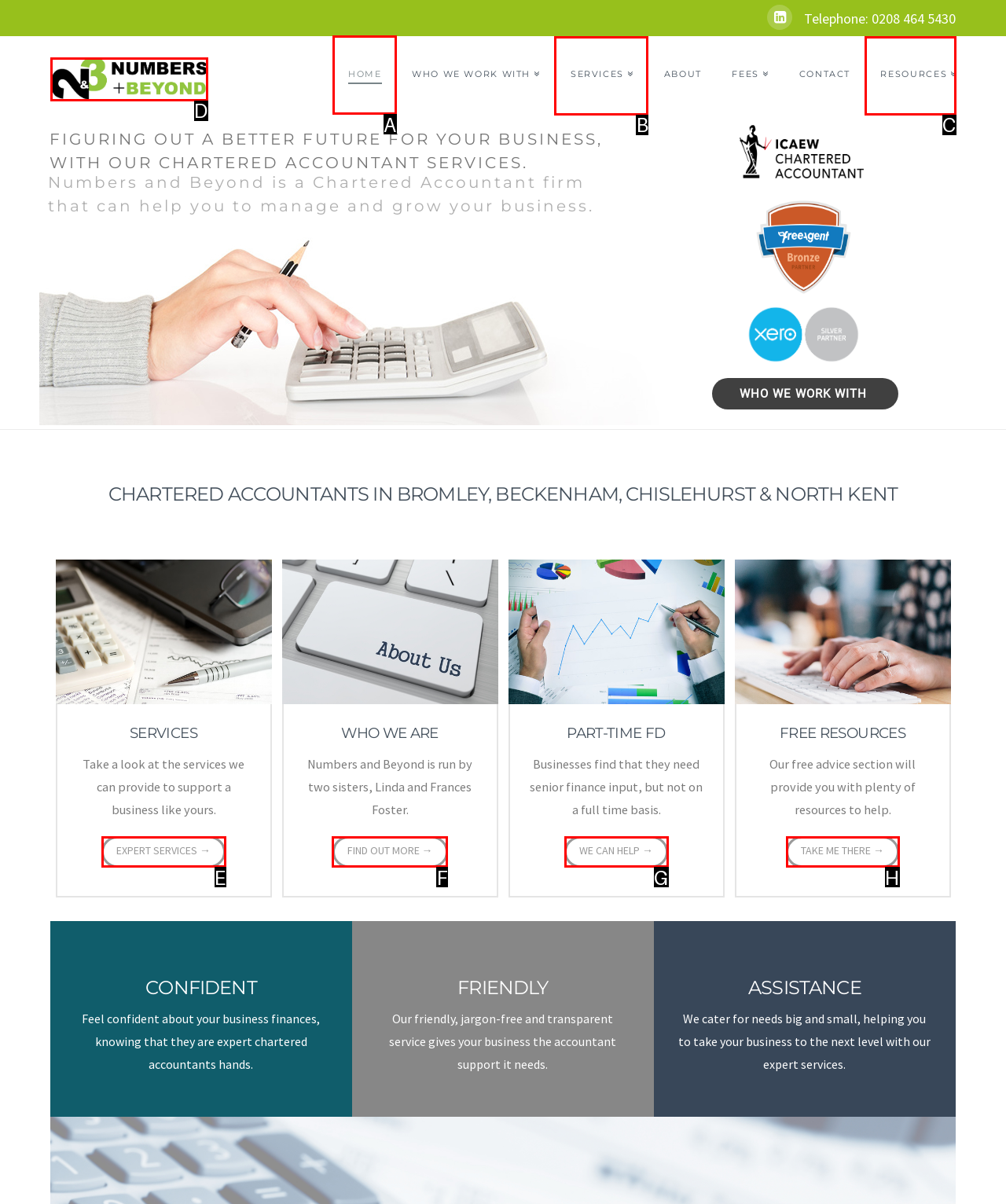Identify the correct UI element to click for the following task: Go to the home page Choose the option's letter based on the given choices.

A